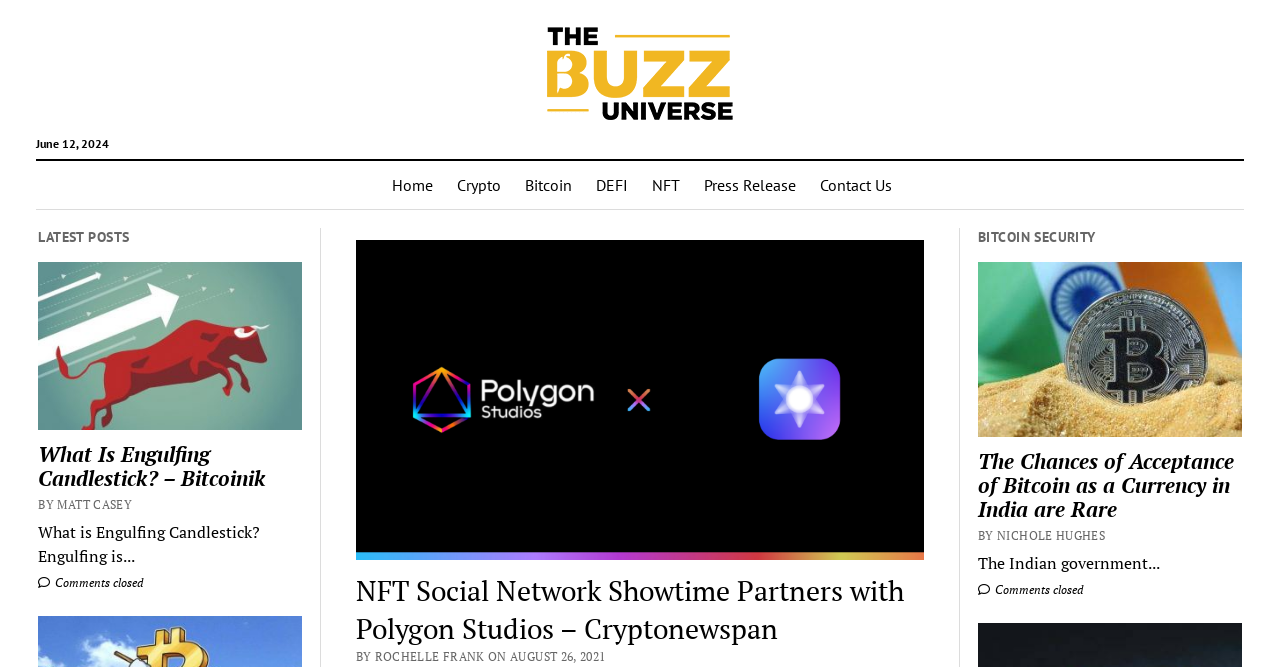Determine the bounding box coordinates for the HTML element mentioned in the following description: "Comments closed". The coordinates should be a list of four floats ranging from 0 to 1, represented as [left, top, right, bottom].

[0.03, 0.863, 0.112, 0.885]